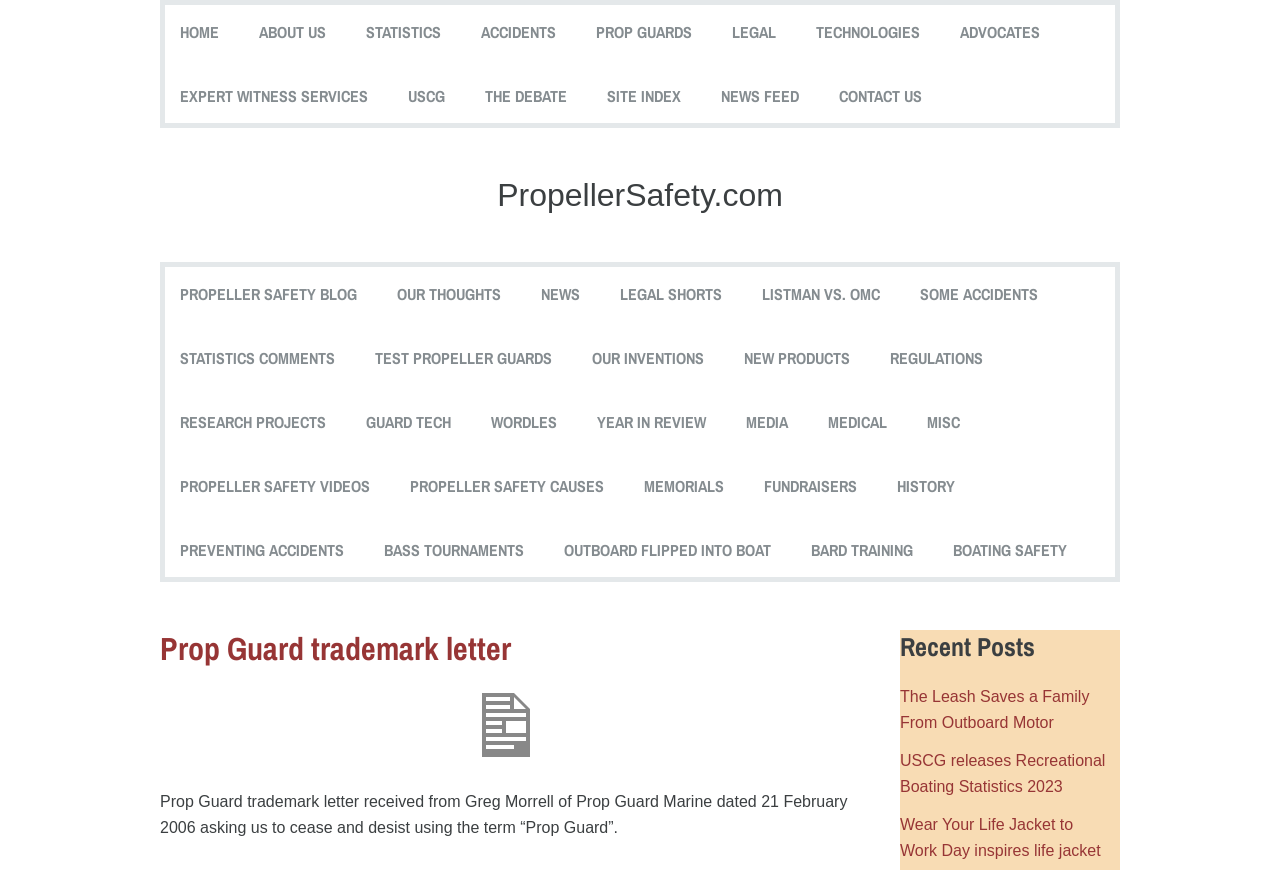Mark the bounding box of the element that matches the following description: "title="Prop Guard trademark letter"".

[0.377, 0.854, 0.414, 0.873]